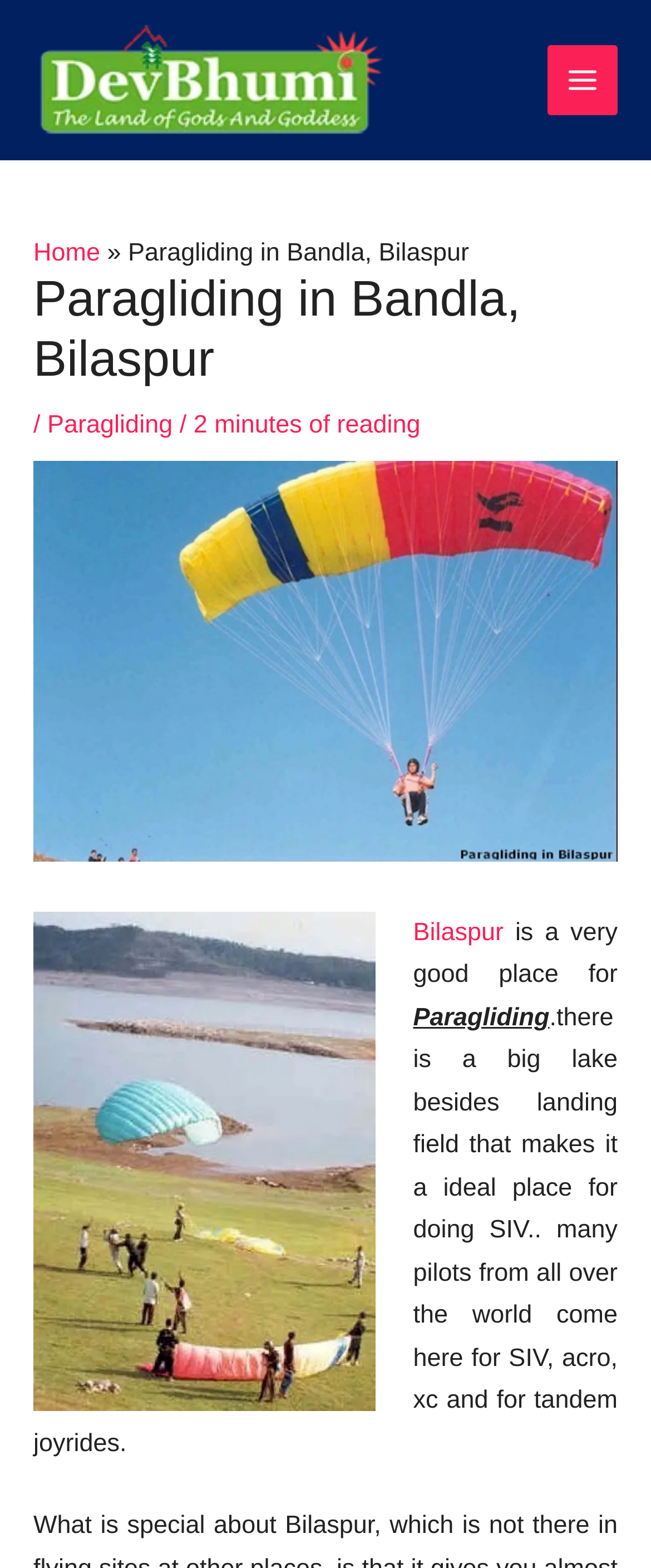What is the main heading of this webpage? Please extract and provide it.

Paragliding in Bandla, Bilaspur